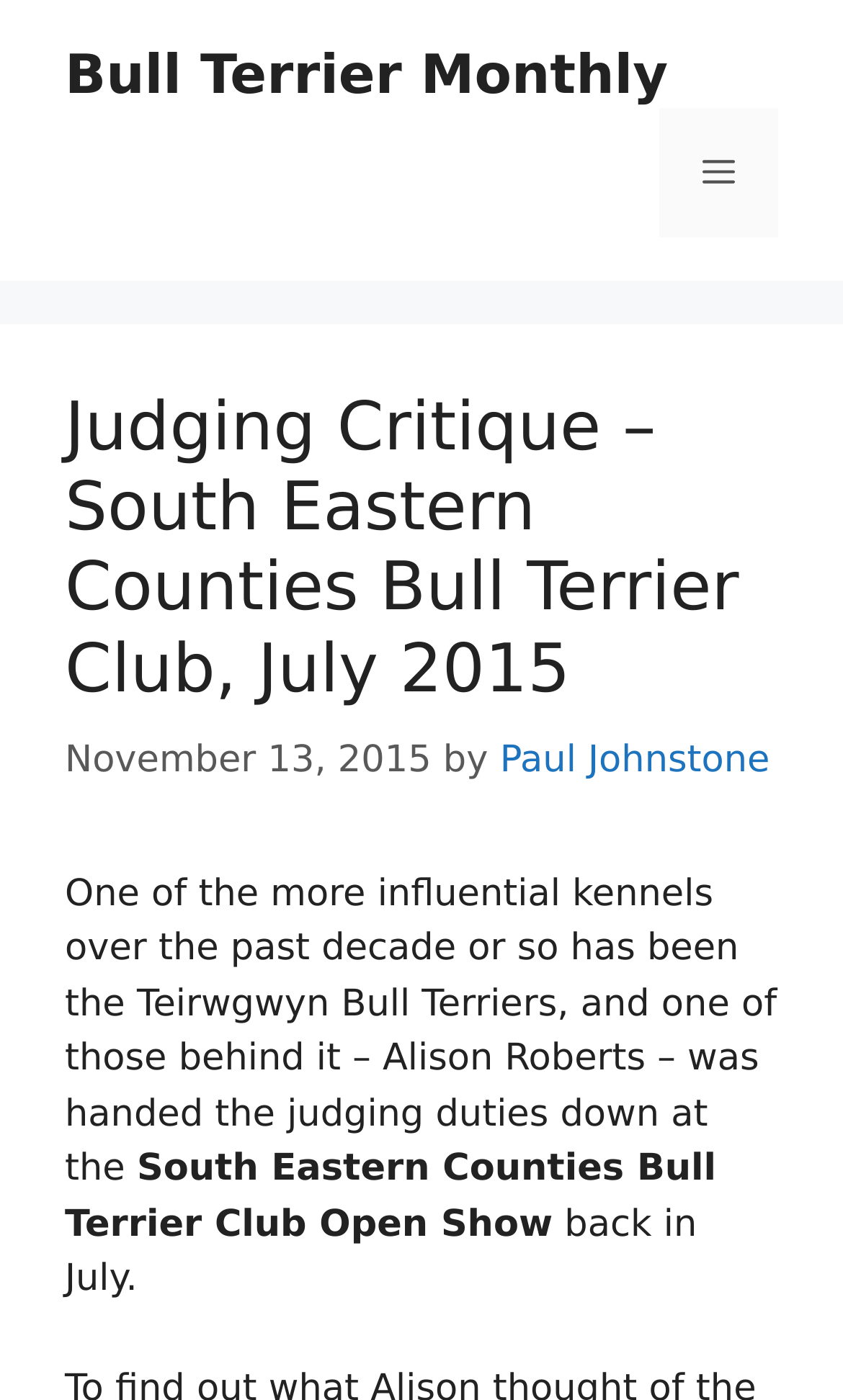Given the element description: "Paul Johnstone", predict the bounding box coordinates of this UI element. The coordinates must be four float numbers between 0 and 1, given as [left, top, right, bottom].

[0.593, 0.528, 0.913, 0.559]